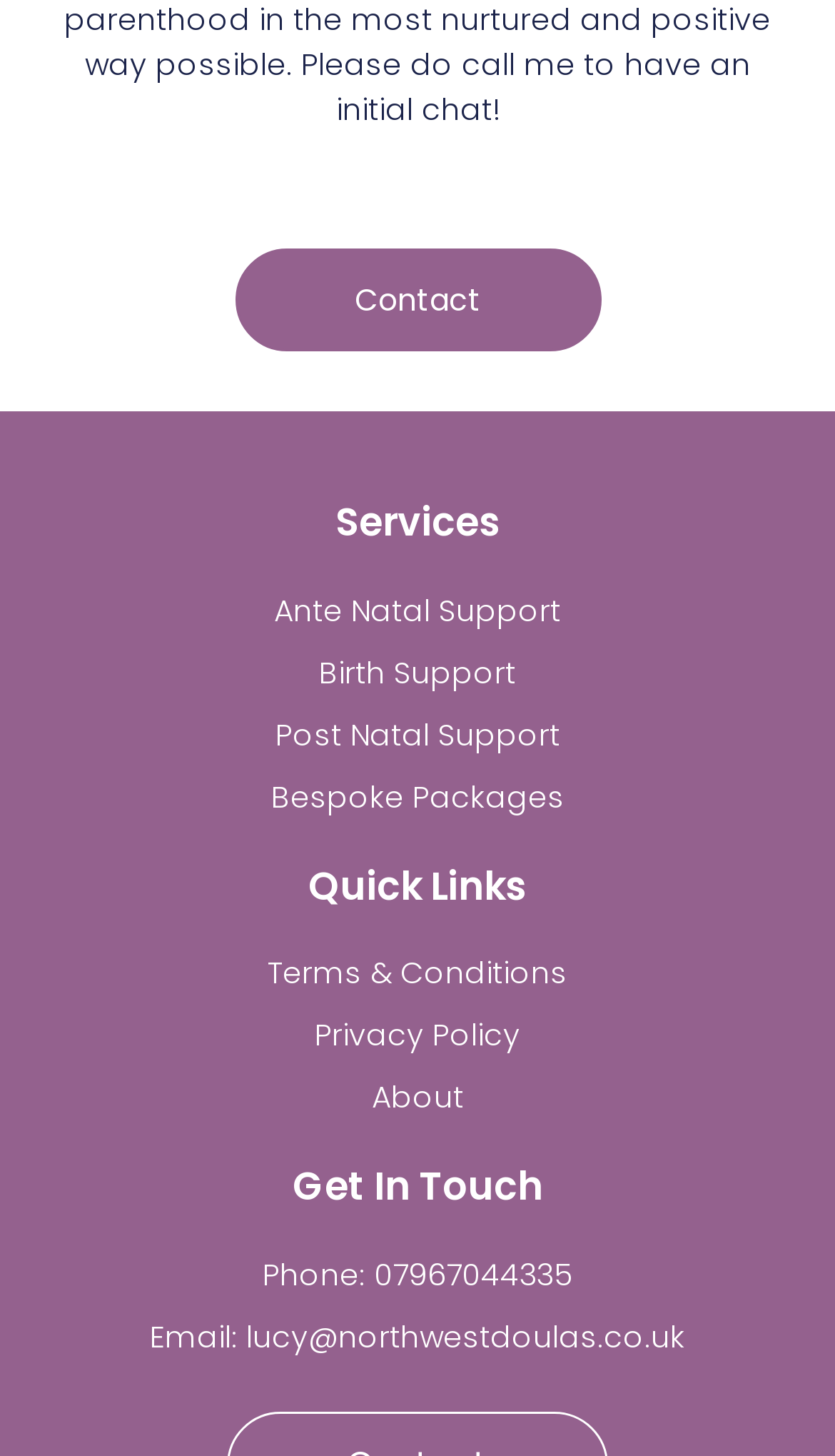What is the email address to contact?
Look at the screenshot and respond with a single word or phrase.

lucy@northwestdoulas.co.uk